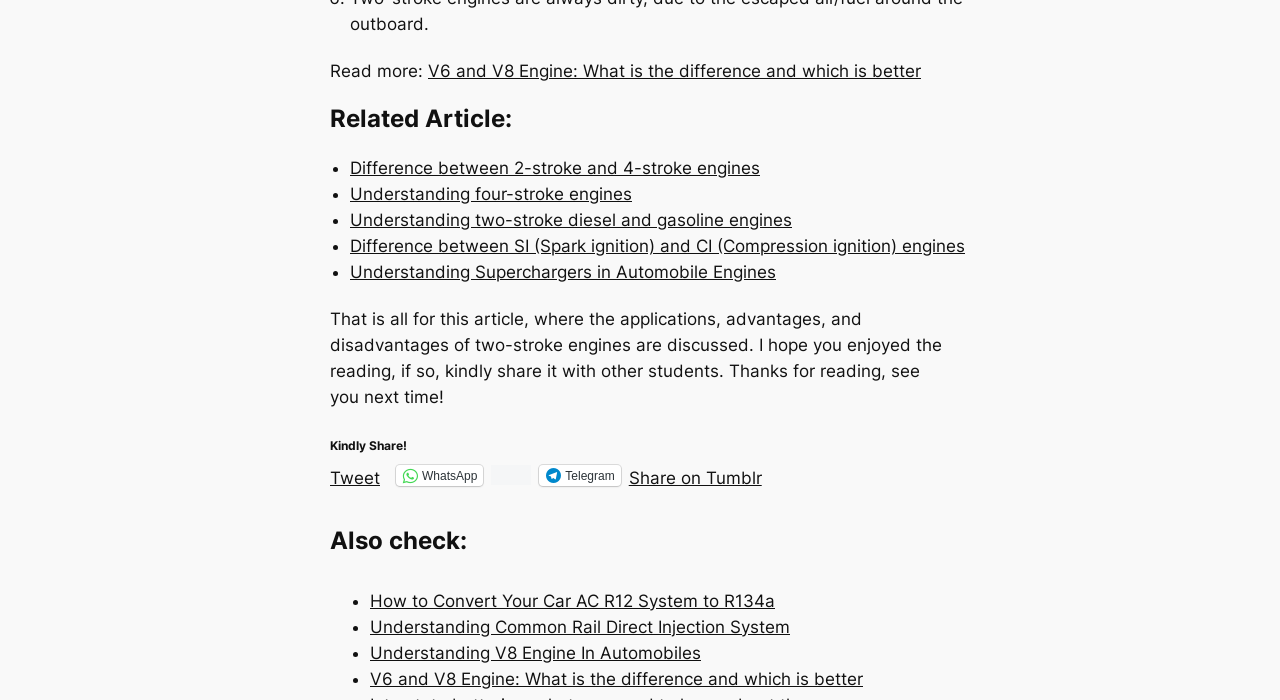Specify the bounding box coordinates of the element's area that should be clicked to execute the given instruction: "Read more about V6 and V8 Engine". The coordinates should be four float numbers between 0 and 1, i.e., [left, top, right, bottom].

[0.334, 0.088, 0.72, 0.116]